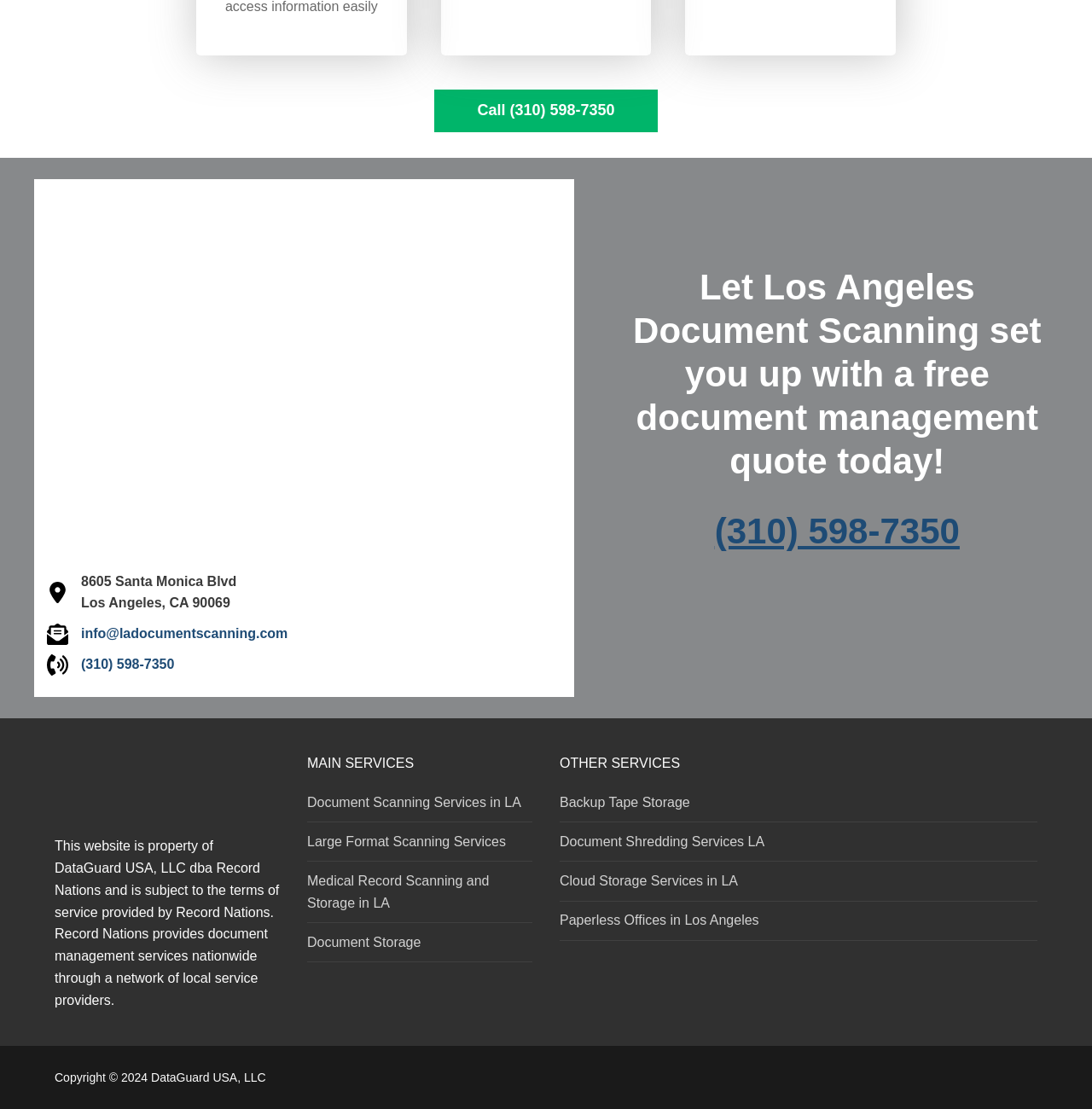Provide your answer to the question using just one word or phrase: What is the address of Los Angeles Document Scanning?

8605 Santa Monica Blvd, Los Angeles, CA 90069